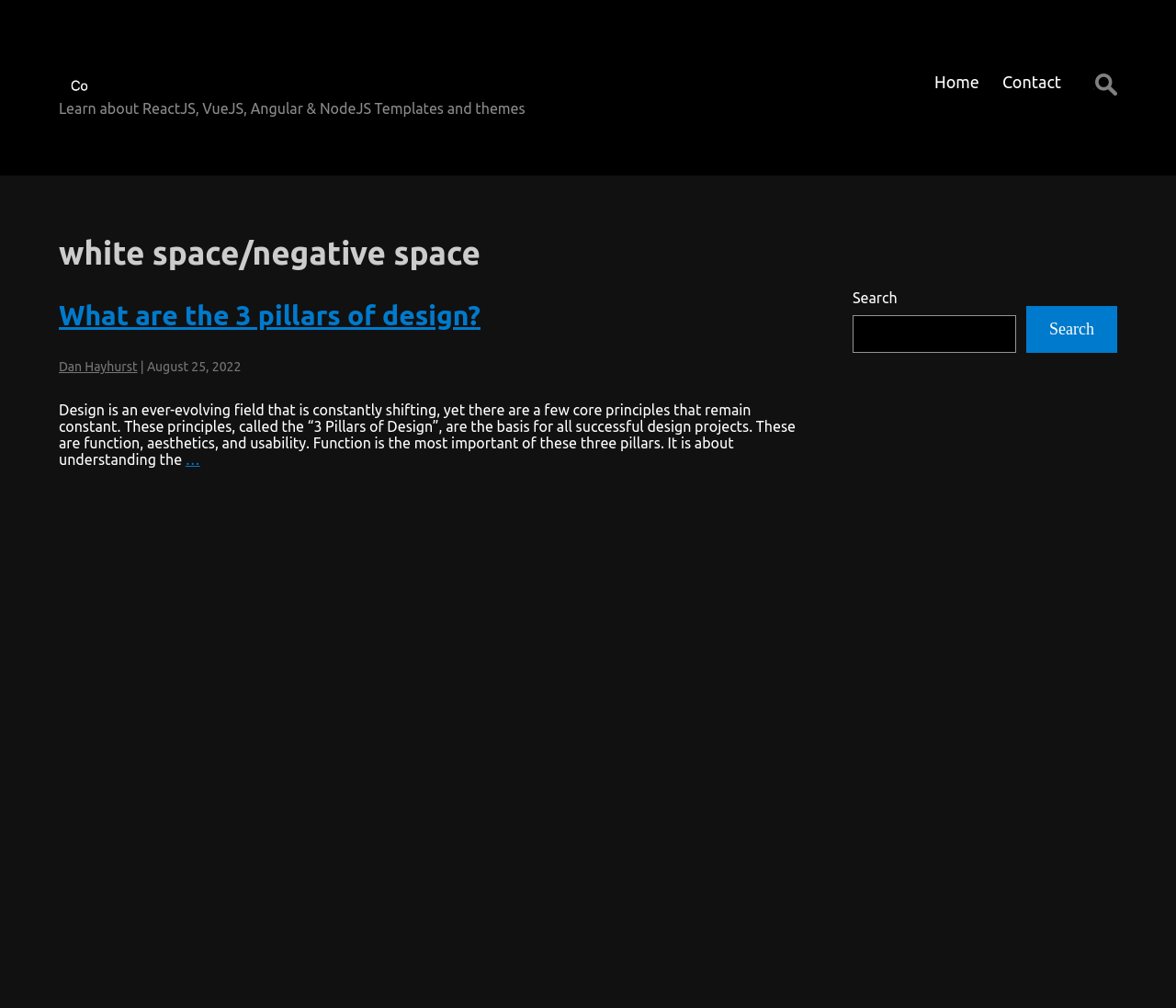Using the element description provided, determine the bounding box coordinates in the format (top-left x, top-left y, bottom-right x, bottom-right y). Ensure that all values are floating point numbers between 0 and 1. Element description: parent_node: Search name="s"

[0.725, 0.313, 0.864, 0.35]